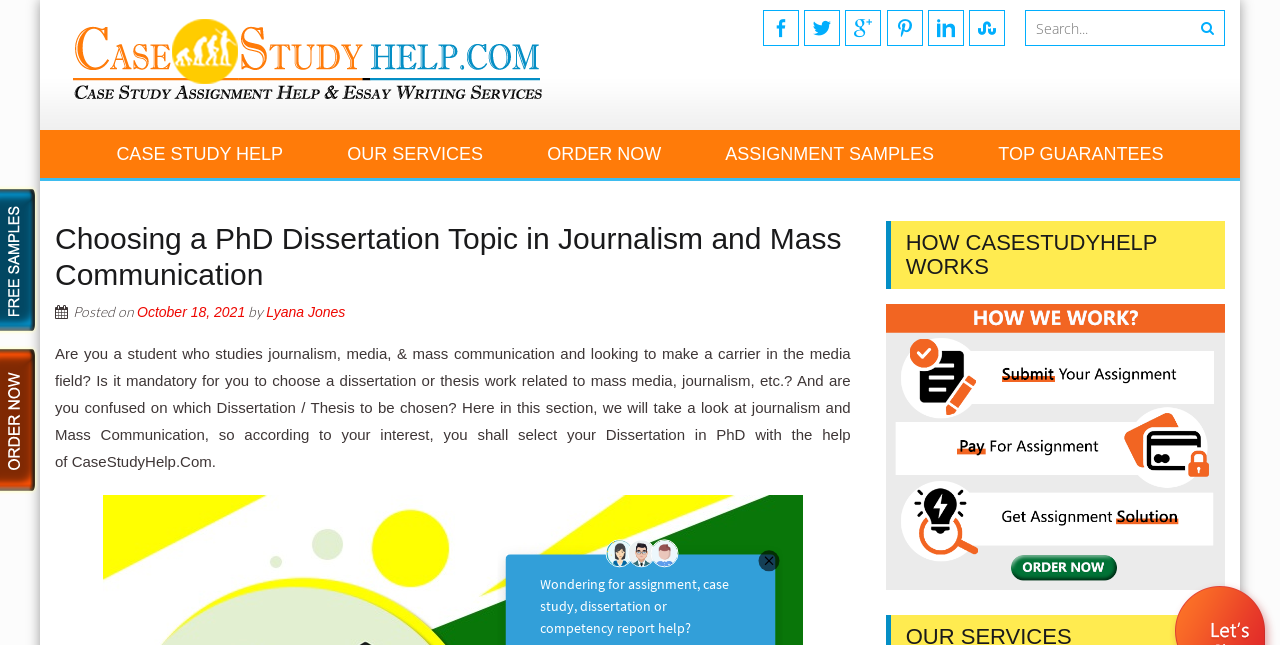Specify the bounding box coordinates of the area that needs to be clicked to achieve the following instruction: "View assignment samples".

[0.553, 0.202, 0.744, 0.276]